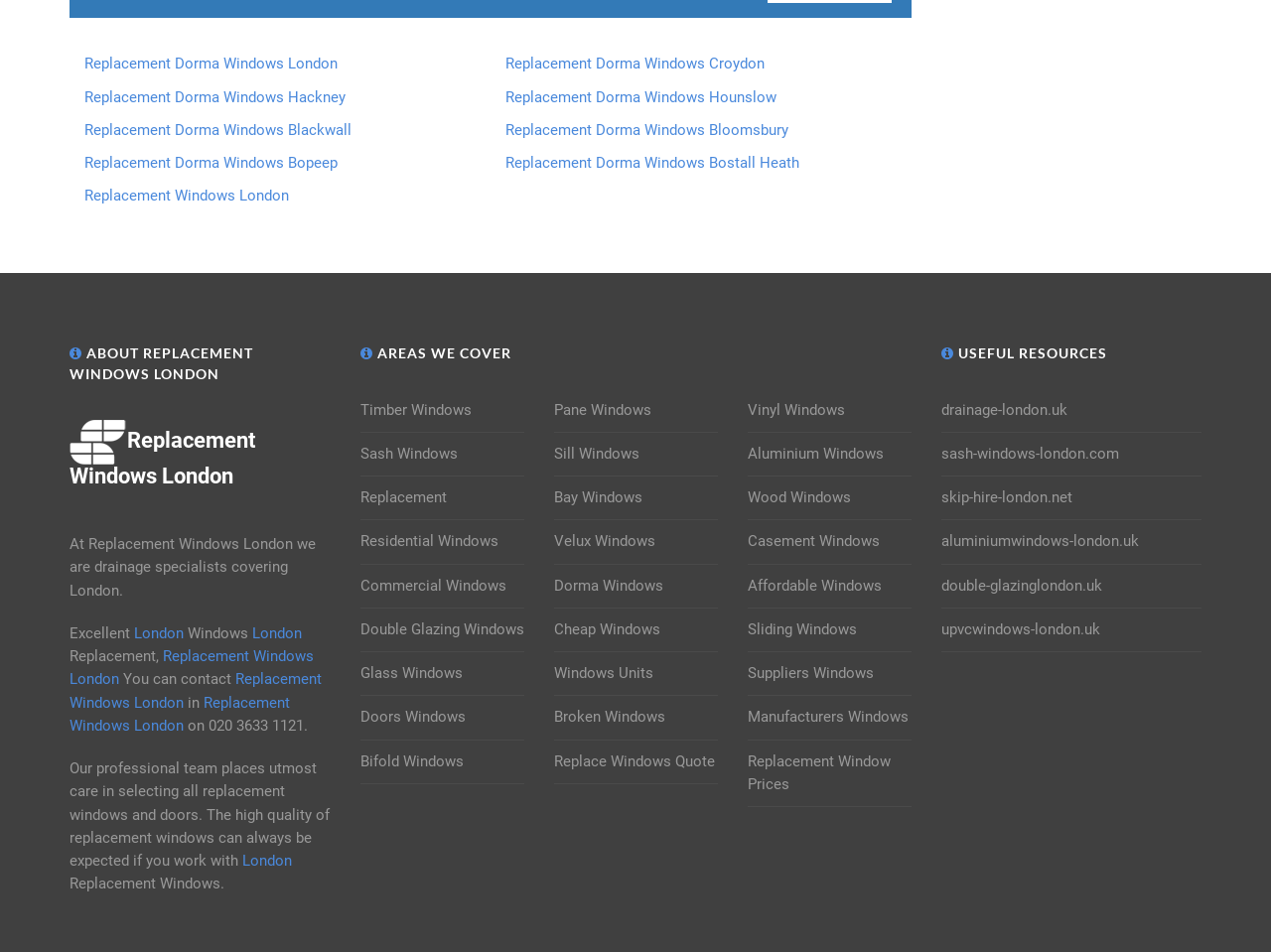Please determine the bounding box coordinates of the element's region to click in order to carry out the following instruction: "Get a quote for replacement windows". The coordinates should be four float numbers between 0 and 1, i.e., [left, top, right, bottom].

[0.436, 0.788, 0.562, 0.812]